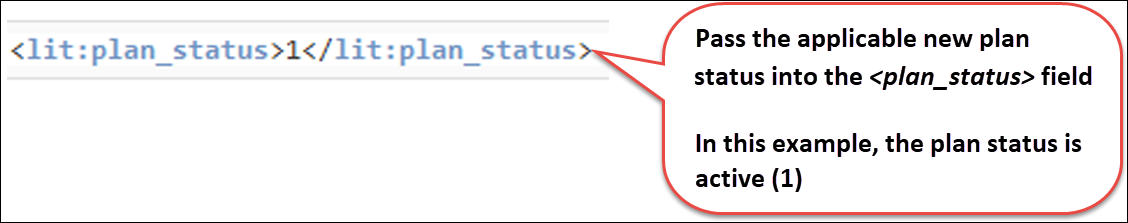Offer an in-depth caption for the image.

The image illustrates an instruction for entering a new plan status within a specified field. It shows a code snippet featuring the XML-like tags `<lit:plan_status>` and `</lit:plan_status>`, with the example value "1" placed between these tags. The accompanying text emphasizes the requirement to insert the appropriate new plan status into the `<plan_status>` field, indicating that the active status corresponds to the value "1". This visual aids users in understanding the correct format and context for updating the plan status in the system.